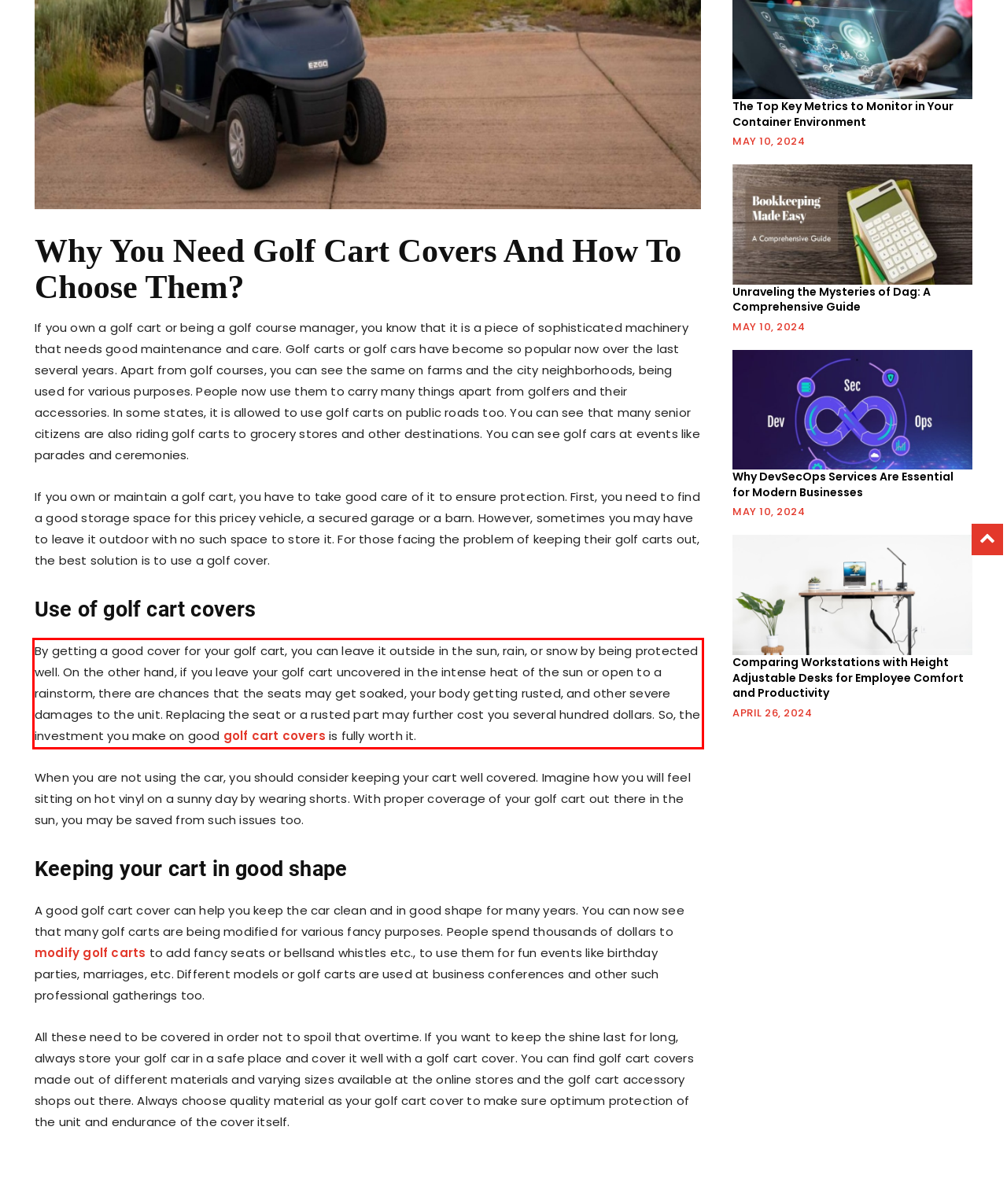Identify and extract the text within the red rectangle in the screenshot of the webpage.

By getting a good cover for your golf cart, you can leave it outside in the sun, rain, or snow by being protected well. On the other hand, if you leave your golf cart uncovered in the intense heat of the sun or open to a rainstorm, there are chances that the seats may get soaked, your body getting rusted, and other severe damages to the unit. Replacing the seat or a rusted part may further cost you several hundred dollars. So, the investment you make on good golf cart covers is fully worth it.